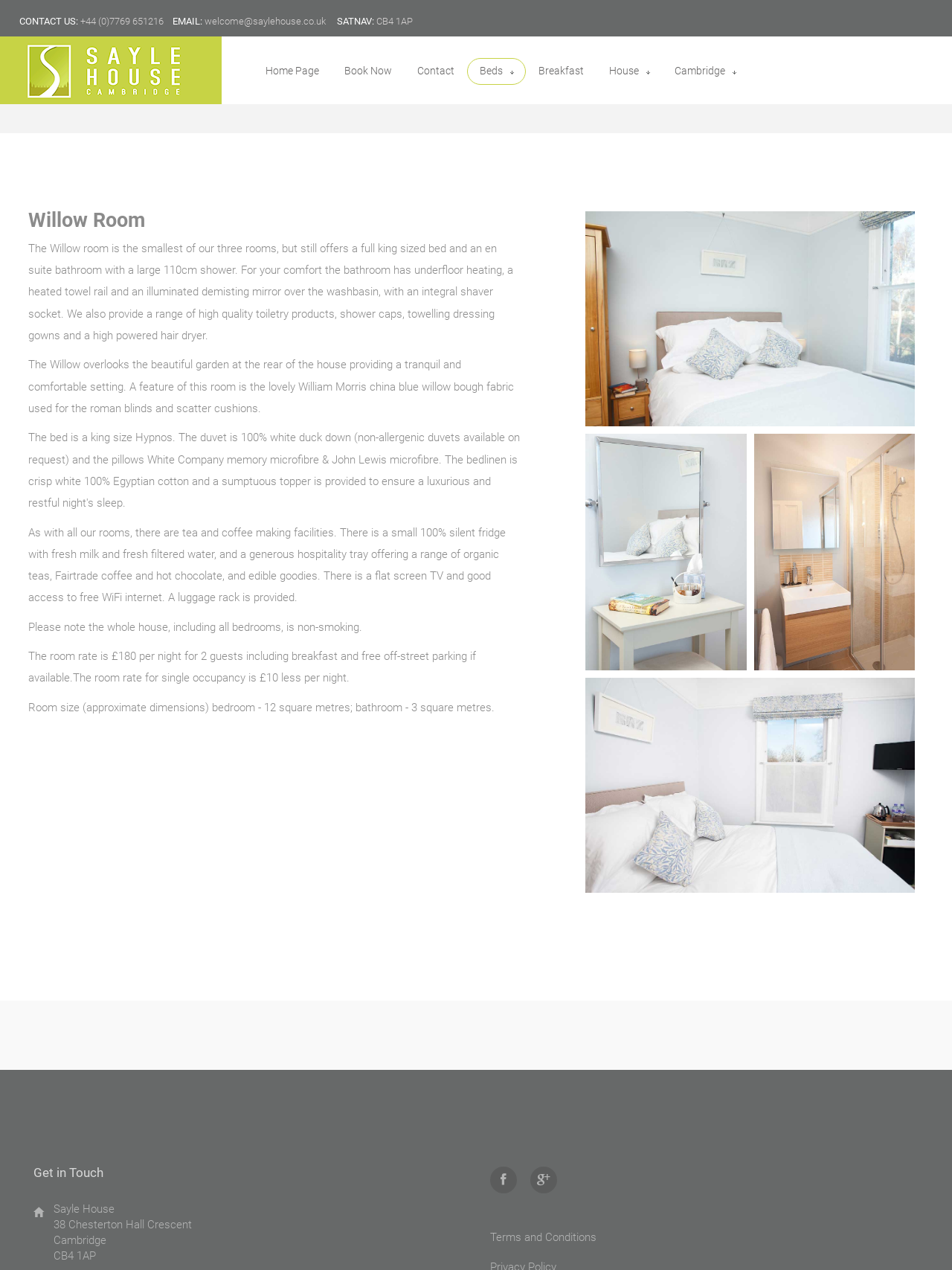Could you indicate the bounding box coordinates of the region to click in order to complete this instruction: "Search for something".

[0.041, 0.016, 0.295, 0.028]